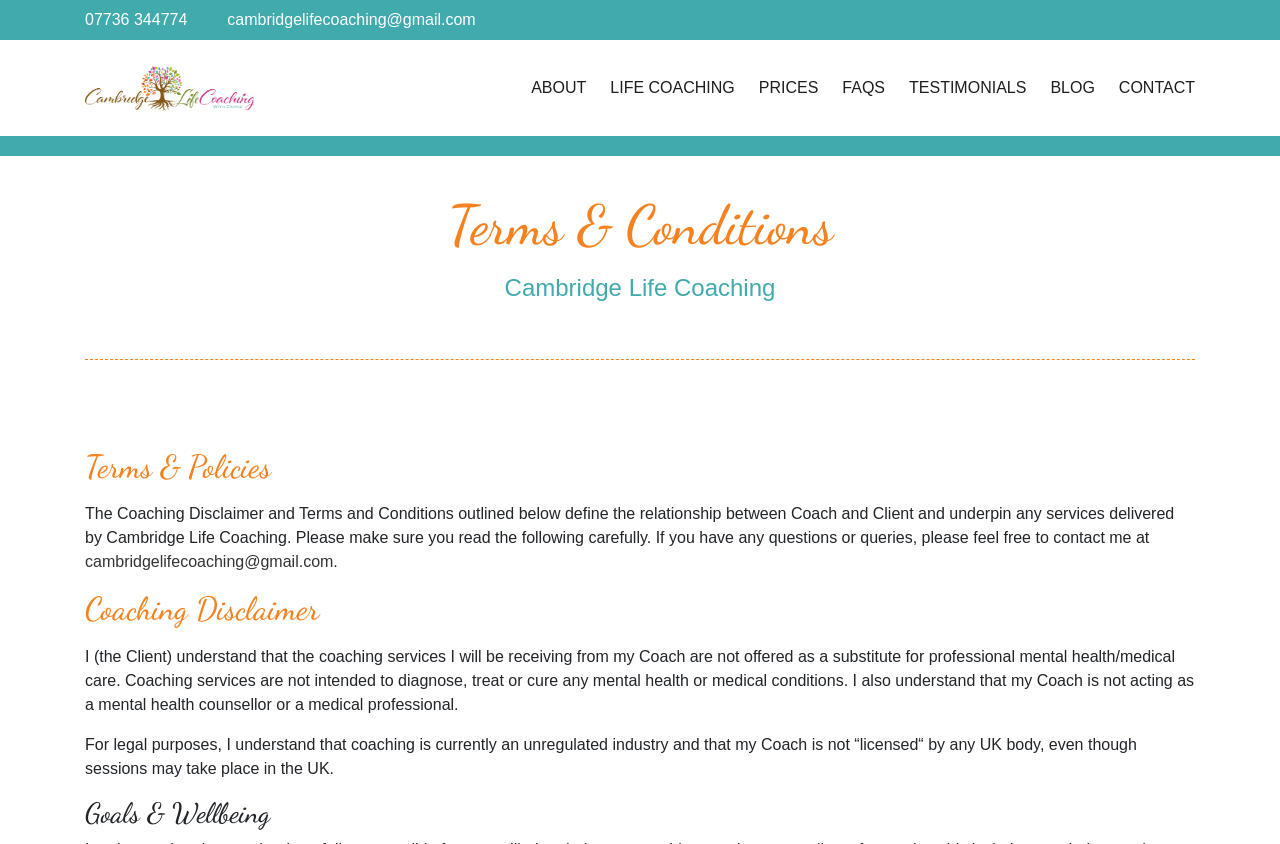Give a concise answer using only one word or phrase for this question:
What is the purpose of the coaching services provided by Cambridge Life Coaching?

Not a substitute for professional mental health/medical care